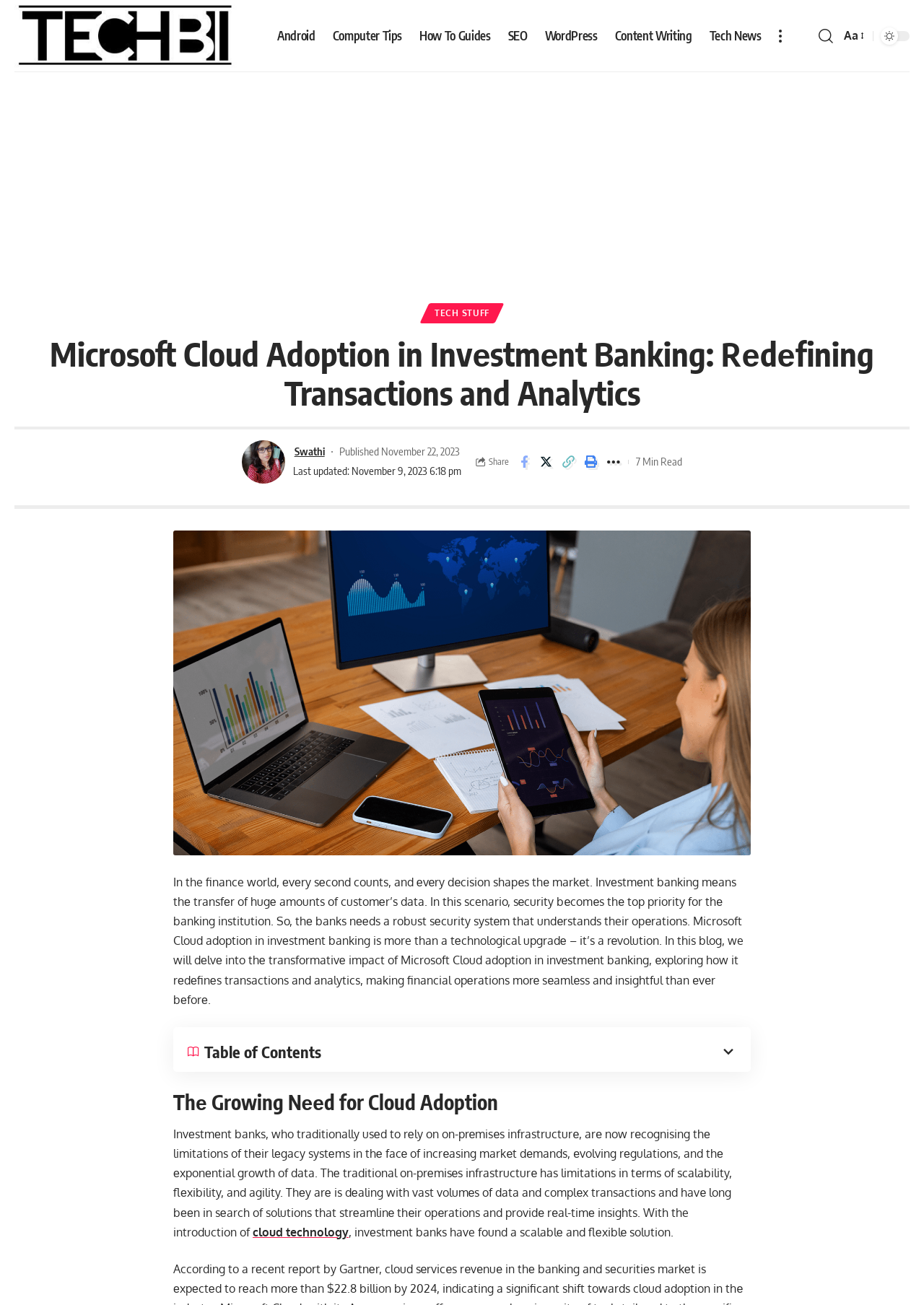Please identify the bounding box coordinates of the element's region that needs to be clicked to fulfill the following instruction: "Click on the 'TechBii' link". The bounding box coordinates should consist of four float numbers between 0 and 1, i.e., [left, top, right, bottom].

[0.016, 0.0, 0.256, 0.055]